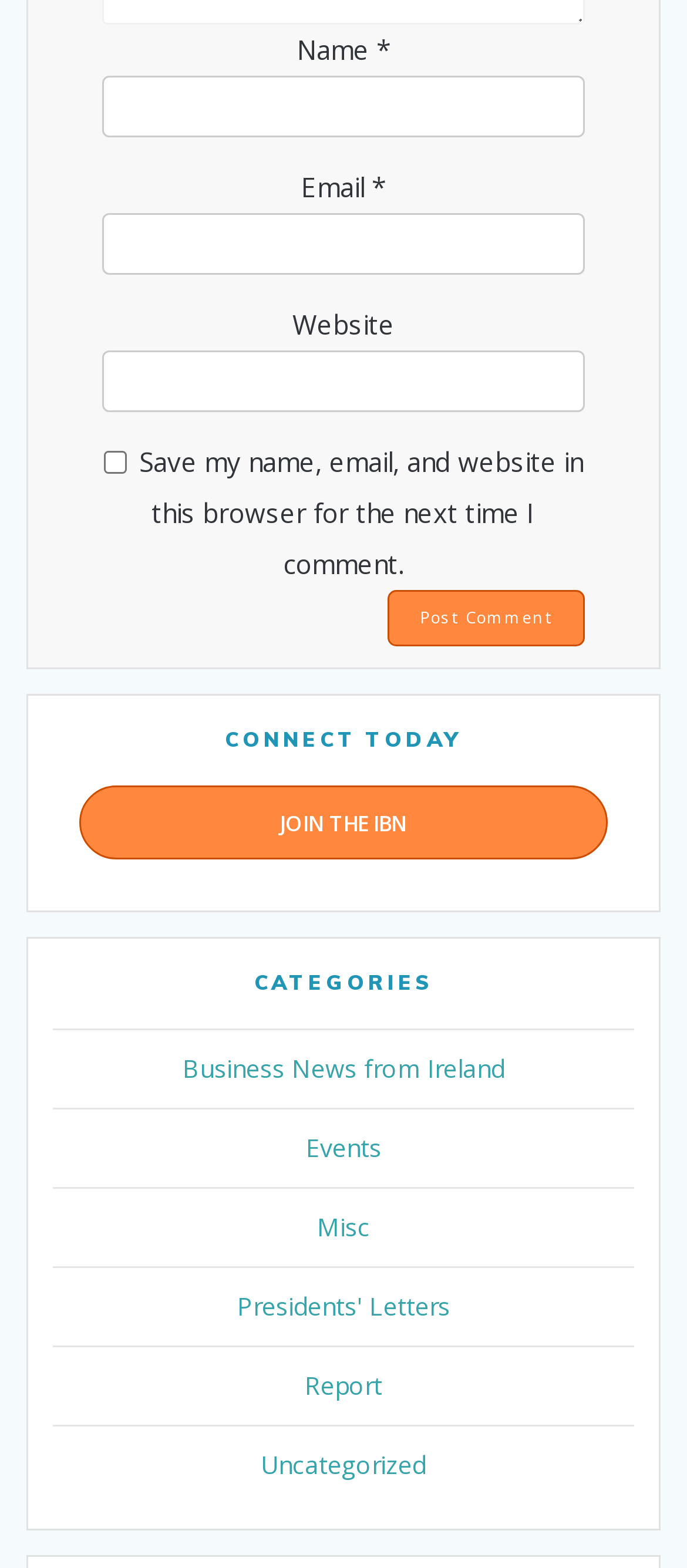Find the bounding box coordinates of the element you need to click on to perform this action: 'Click the JOIN THE IBN button'. The coordinates should be represented by four float values between 0 and 1, in the format [left, top, right, bottom].

[0.19, 0.551, 0.81, 0.576]